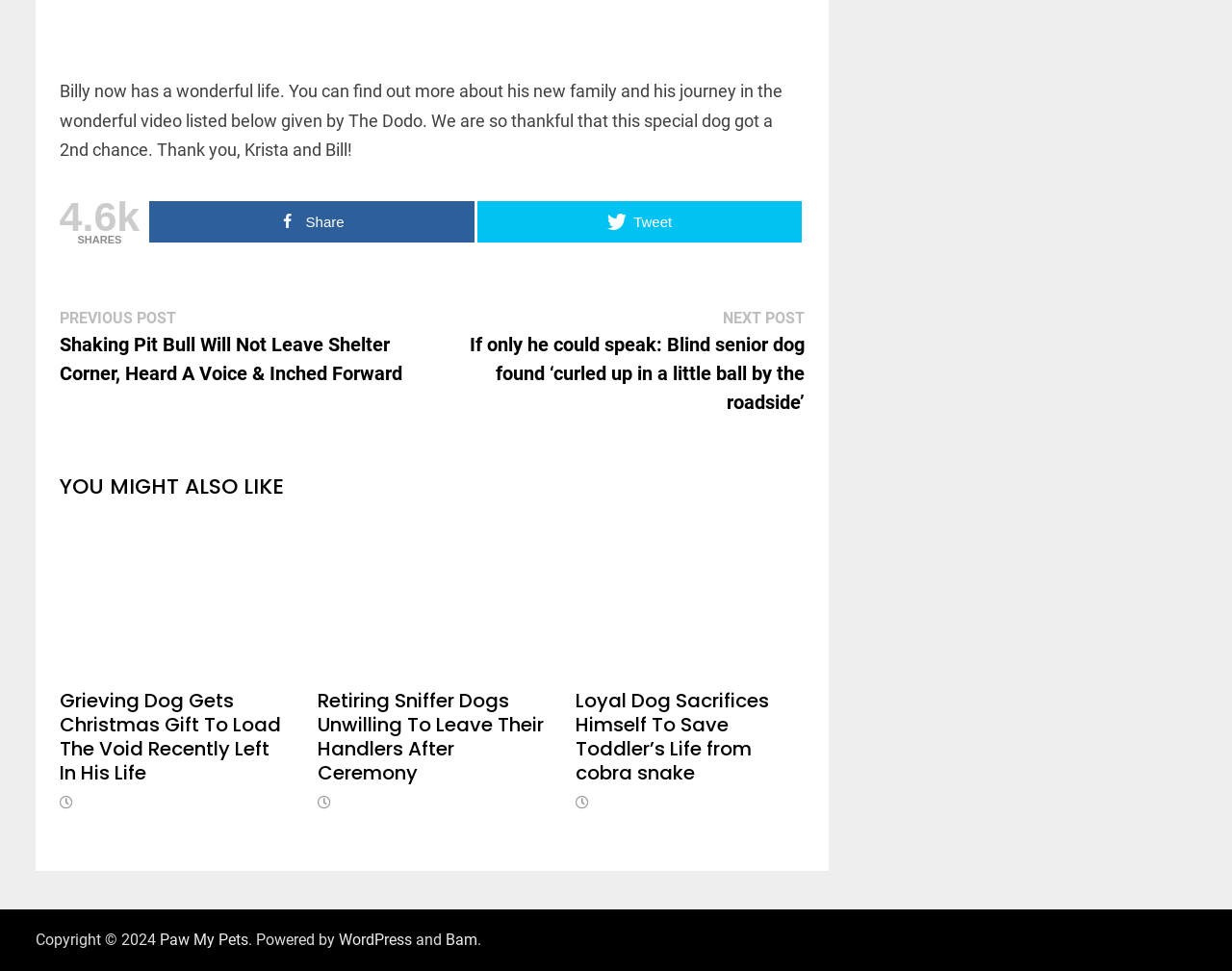Locate the bounding box coordinates of the element you need to click to accomplish the task described by this instruction: "Read the post about Retiring Sniffer Dogs".

[0.258, 0.617, 0.444, 0.638]